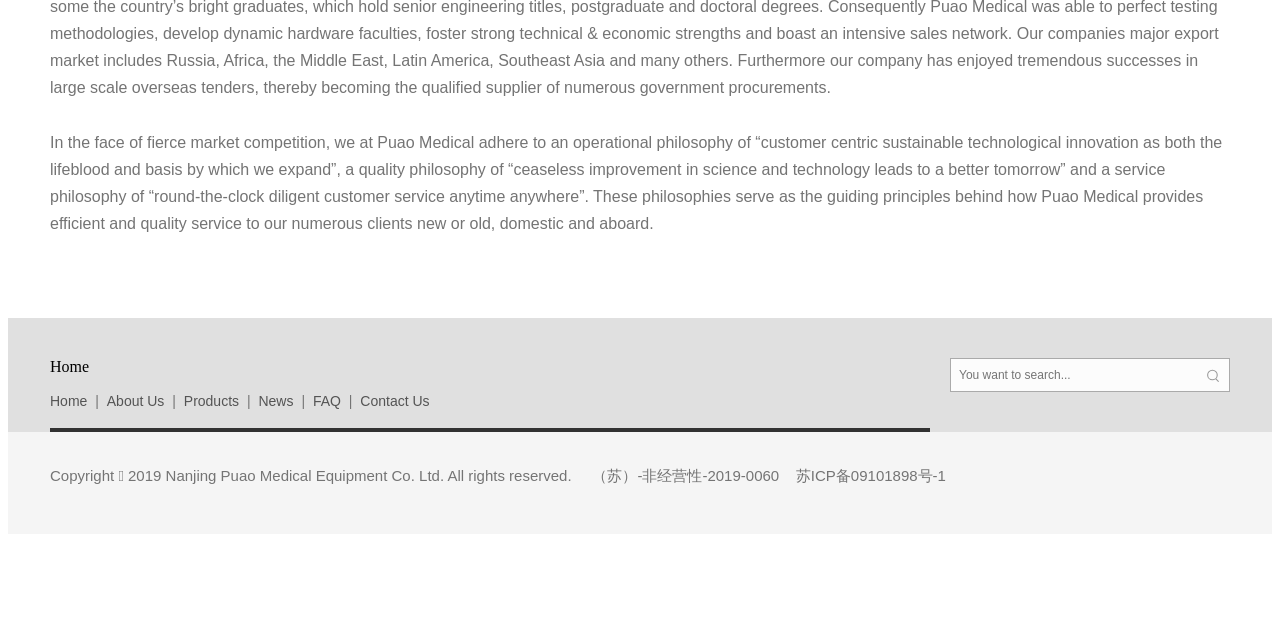Show the bounding box coordinates for the HTML element as described: "E-mail".

[0.039, 0.762, 0.07, 0.787]